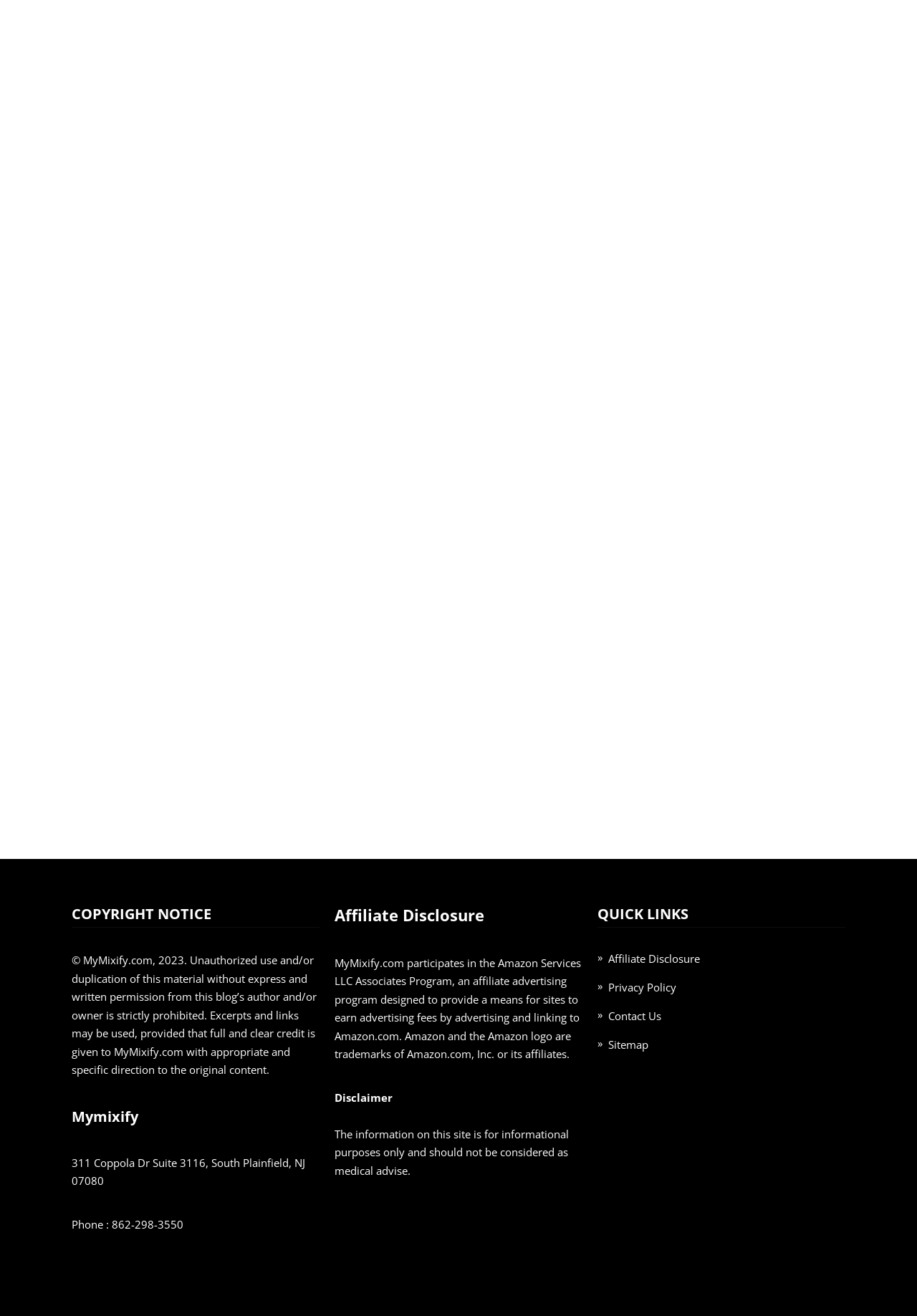Identify the bounding box coordinates of the part that should be clicked to carry out this instruction: "Go to 'Affiliate Disclosure'".

[0.664, 0.723, 0.764, 0.734]